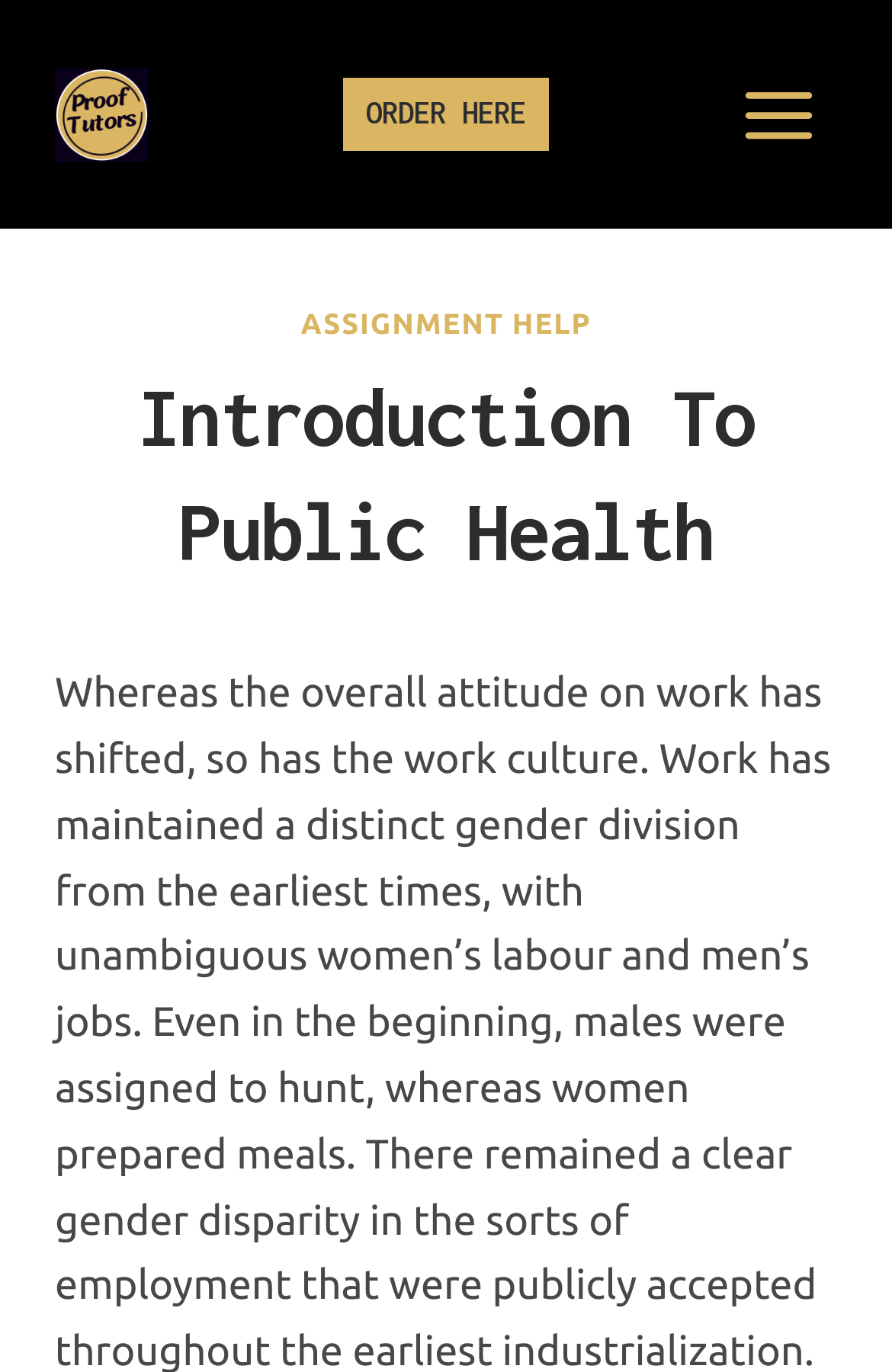What is the topic of the webpage?
Utilize the image to construct a detailed and well-explained answer.

The topic of the webpage is Public Health, as indicated by the heading element with the text 'Introduction To Public Health'.